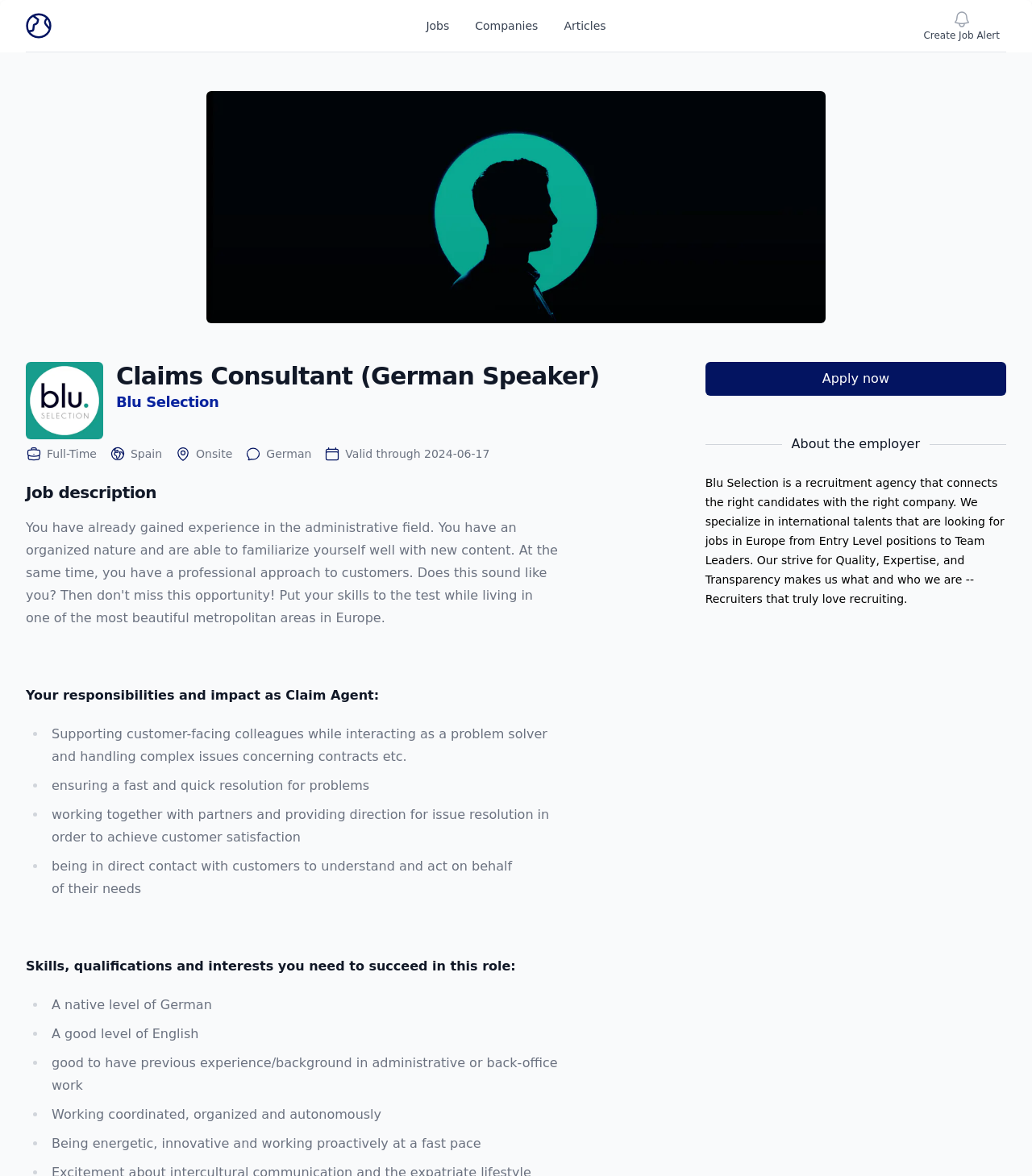Can you look at the image and give a comprehensive answer to the question:
What is the job location?

I found the job location by reading the StaticText element with the text 'Spain' which is located below the job title and above the job description.